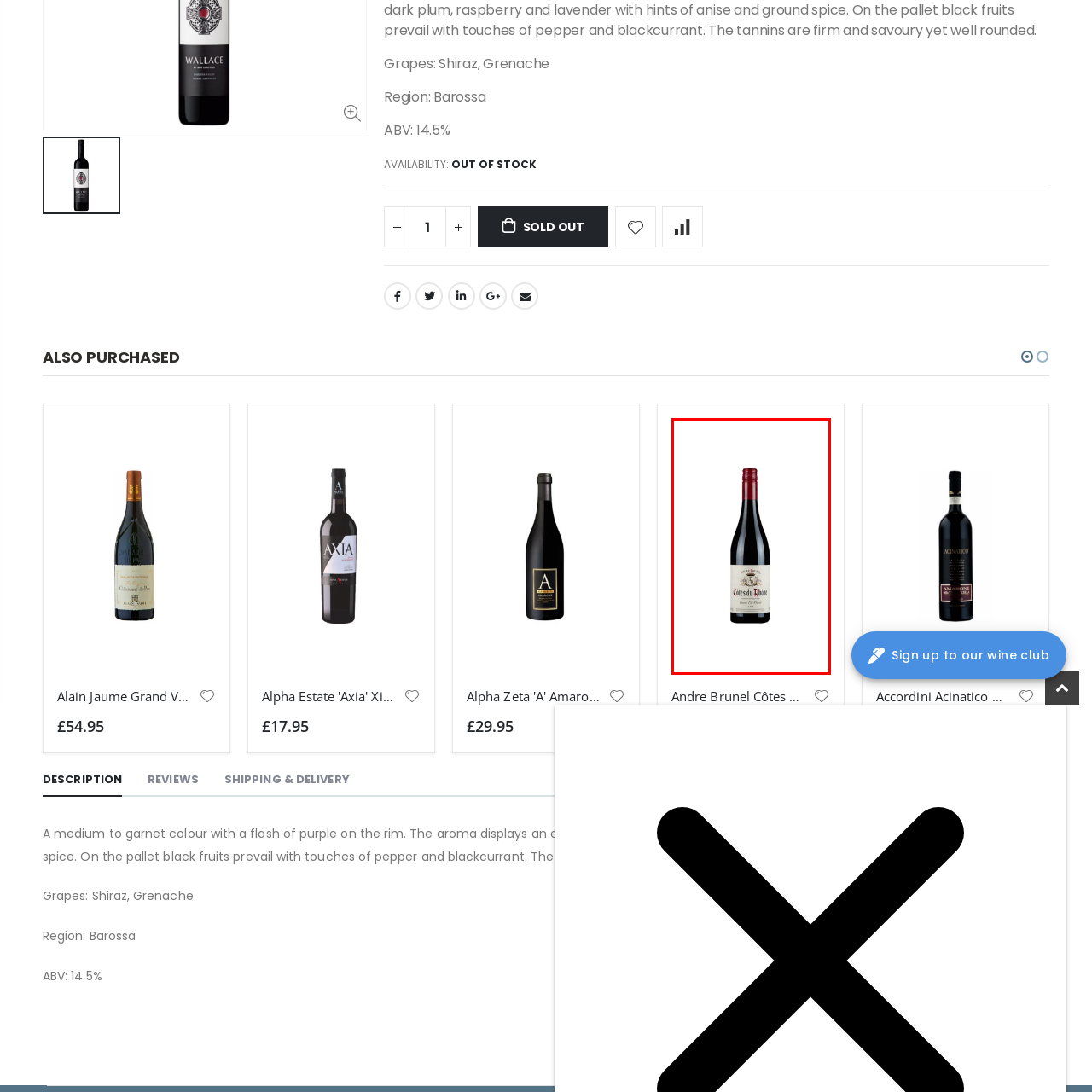Offer a detailed description of the content within the red-framed image.

The image features a bottle of "Andre Brunel Côtes du Rhône 'Est-Ouest'" wine, a red wine known for its fruit-forward characteristics. The label, prominently displayed, identifies the wine's name and origin, enhancing its appeal to wine enthusiasts. The bottle has a traditional shape with a dark glass and a signature red cap, contributing to the classic look associated with quality wines. This specific bottle is priced at £13.95, indicating a mid-range option for those looking to explore the Côtes du Rhône region’s offerings.